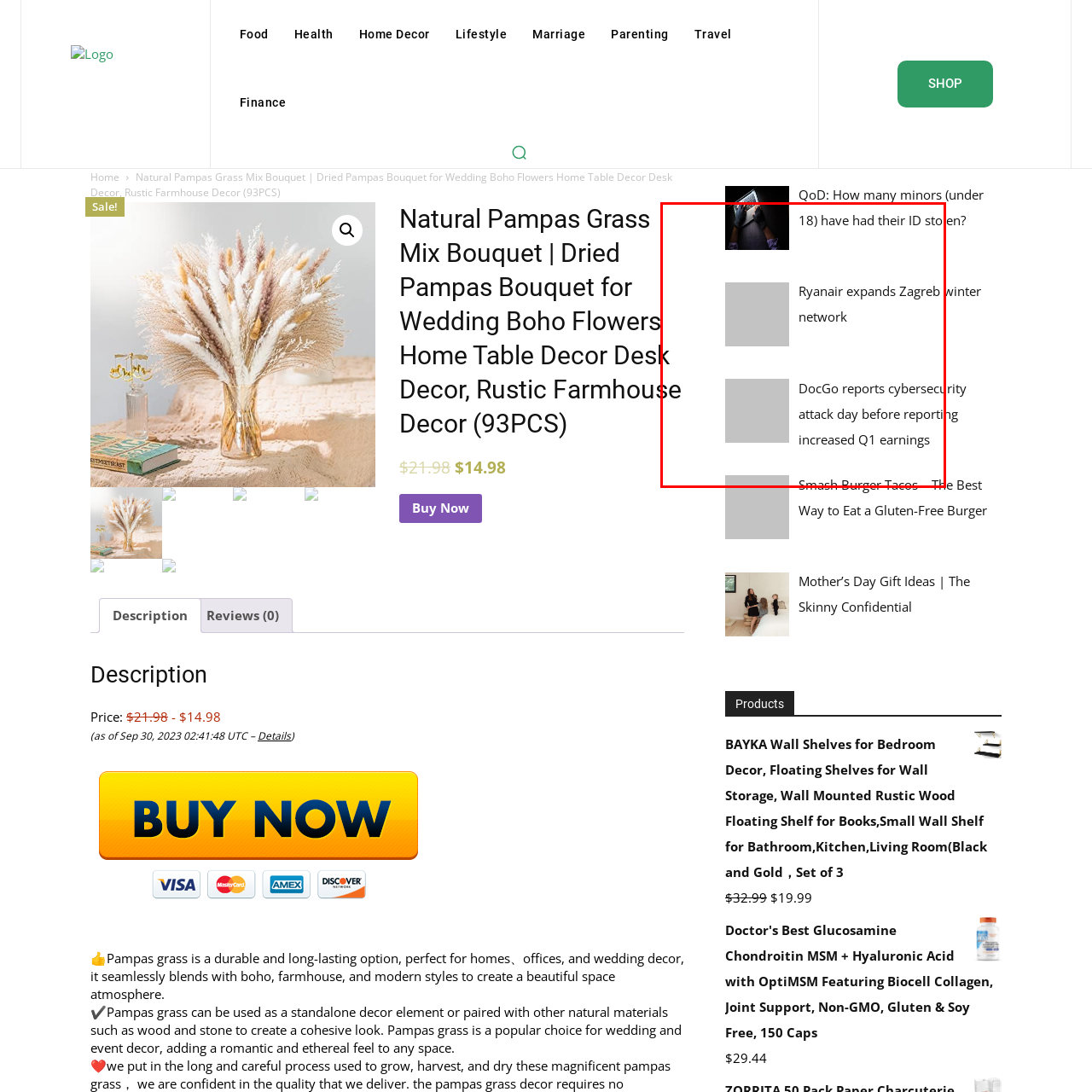How many news items are shown on the webpage?
Focus on the area within the red boundary in the image and answer the question with one word or a short phrase.

At least 3